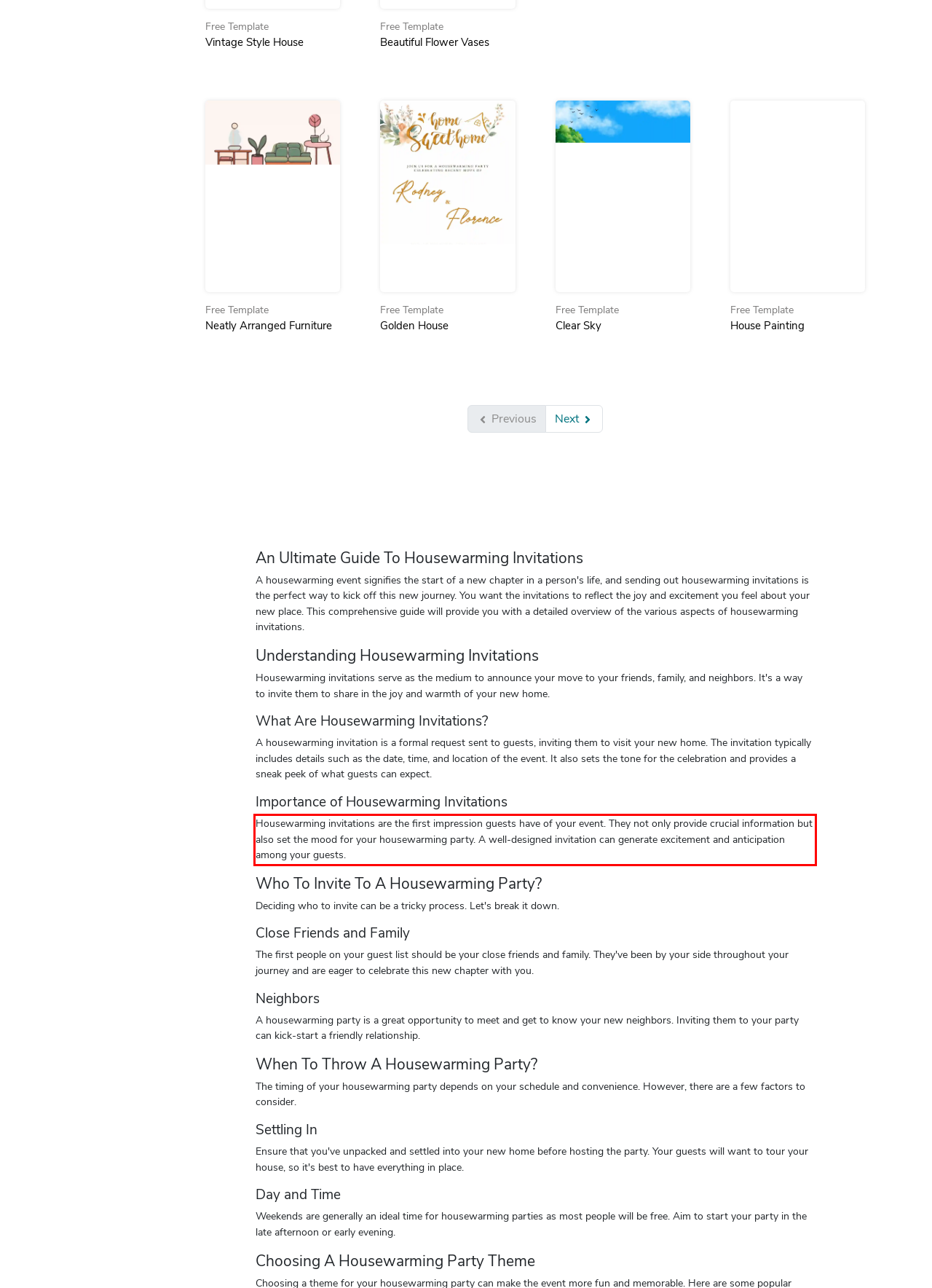You are presented with a screenshot containing a red rectangle. Extract the text found inside this red bounding box.

Housewarming invitations are the first impression guests have of your event. They not only provide crucial information but also set the mood for your housewarming party. A well-designed invitation can generate excitement and anticipation among your guests.